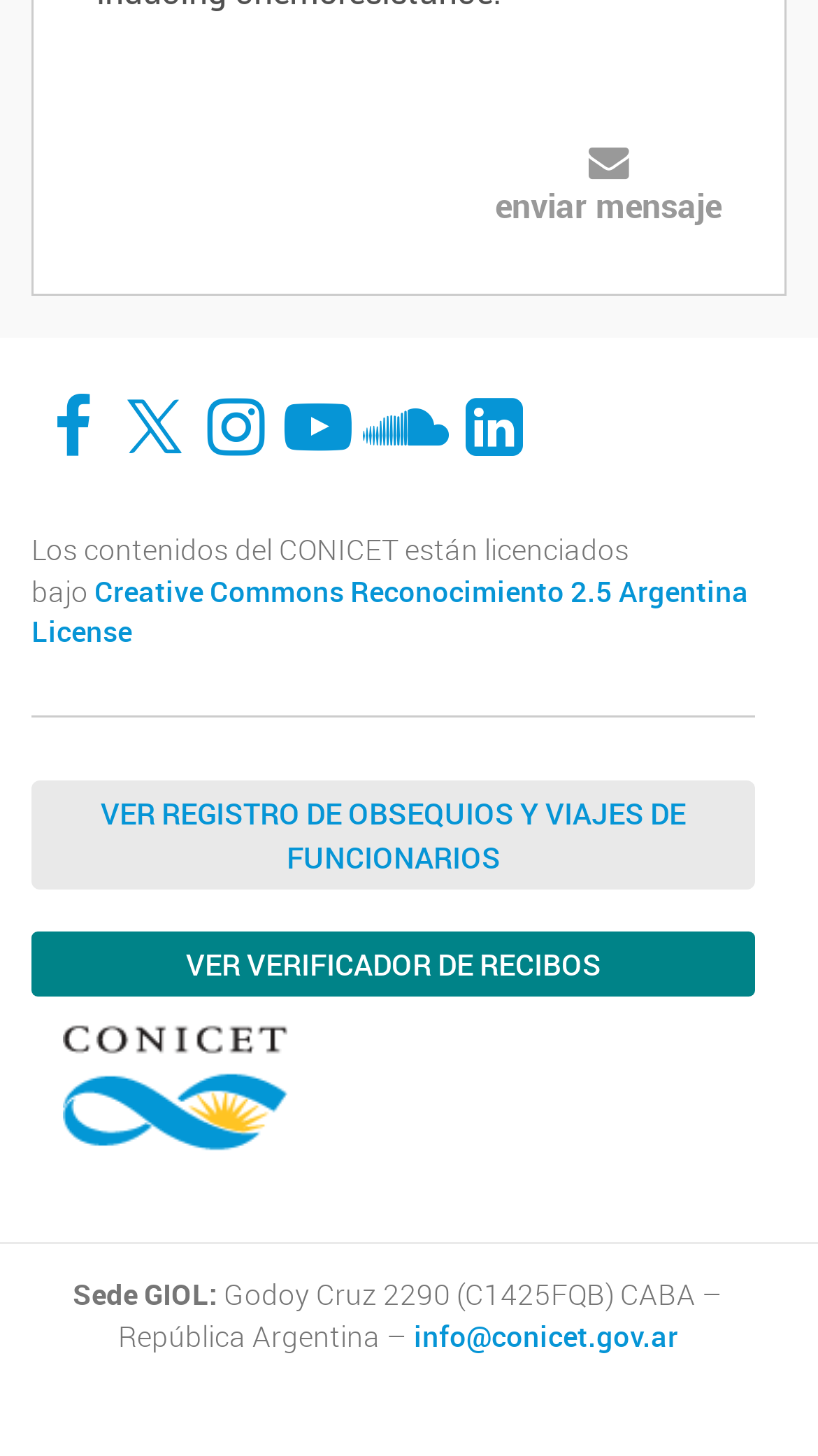Given the element description Ver verificador de recibos, identify the bounding box coordinates for the UI element on the webpage screenshot. The format should be (top-left x, top-left y, bottom-right x, bottom-right y), with values between 0 and 1.

[0.038, 0.64, 0.923, 0.685]